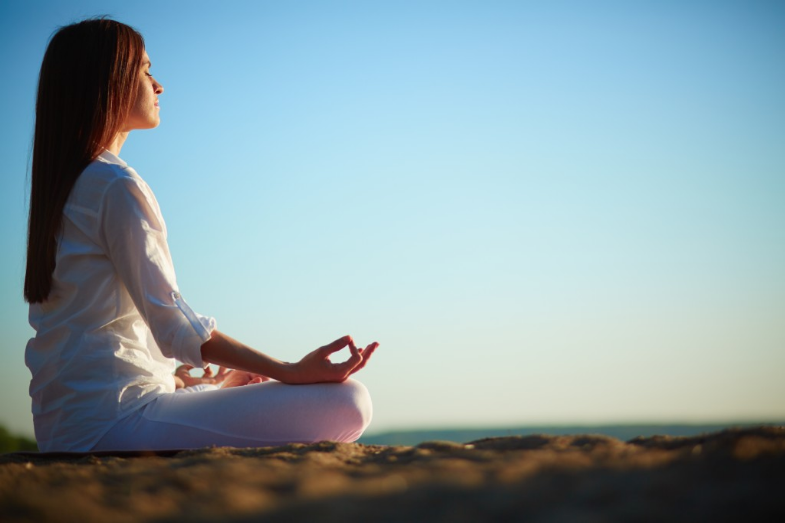What is the woman doing?
Based on the screenshot, provide a one-word or short-phrase response.

Meditating